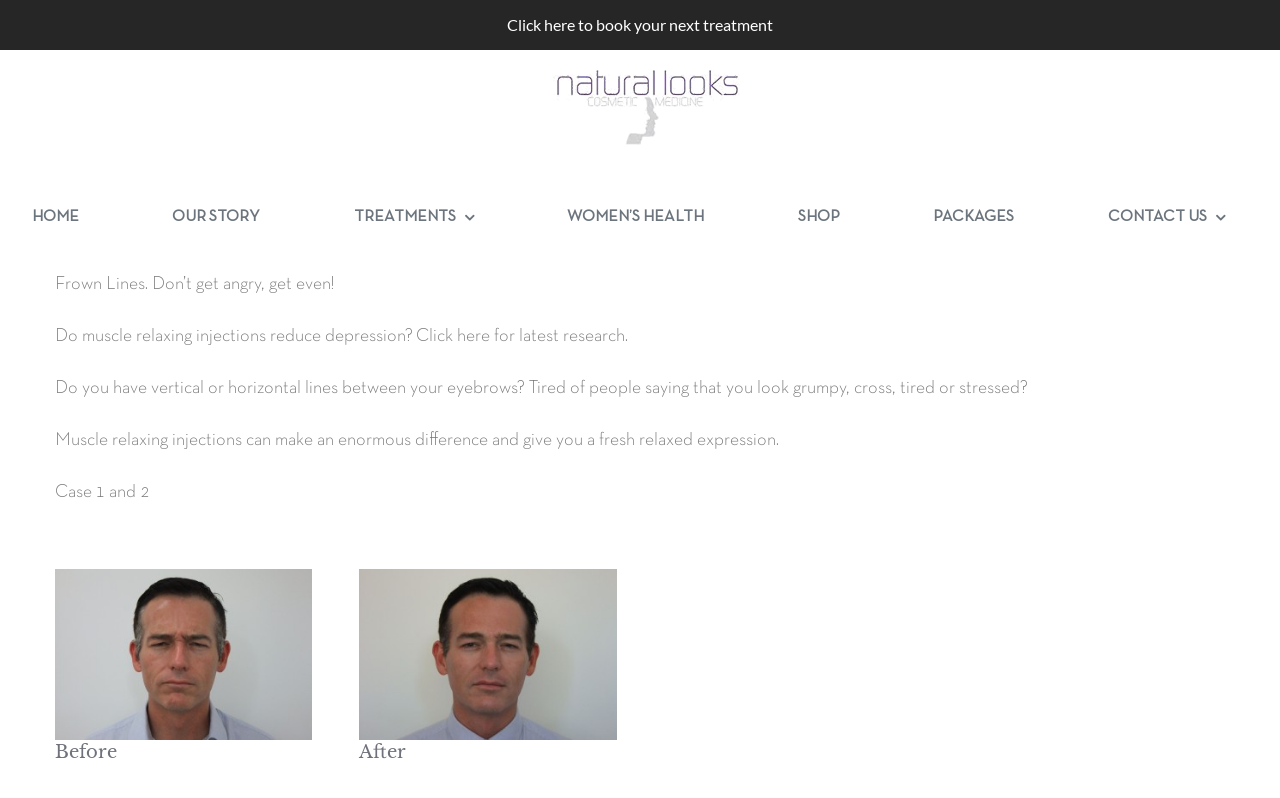Please specify the bounding box coordinates of the clickable region necessary for completing the following instruction: "Go to the contact us page". The coordinates must consist of four float numbers between 0 and 1, i.e., [left, top, right, bottom].

[0.866, 0.252, 0.957, 0.292]